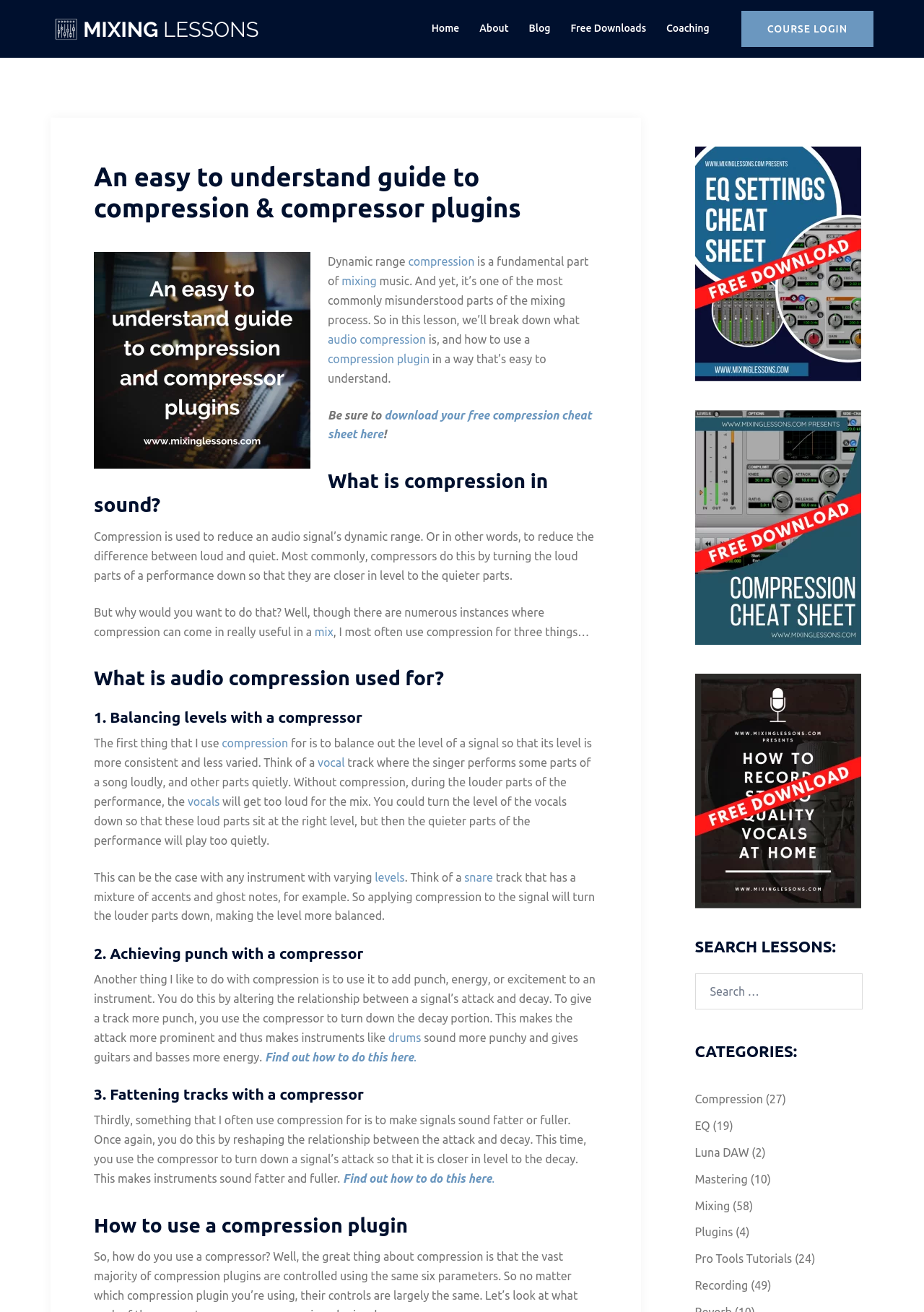Find the bounding box coordinates of the clickable region needed to perform the following instruction: "Download the free compression cheat sheet". The coordinates should be provided as four float numbers between 0 and 1, i.e., [left, top, right, bottom].

[0.355, 0.311, 0.64, 0.336]